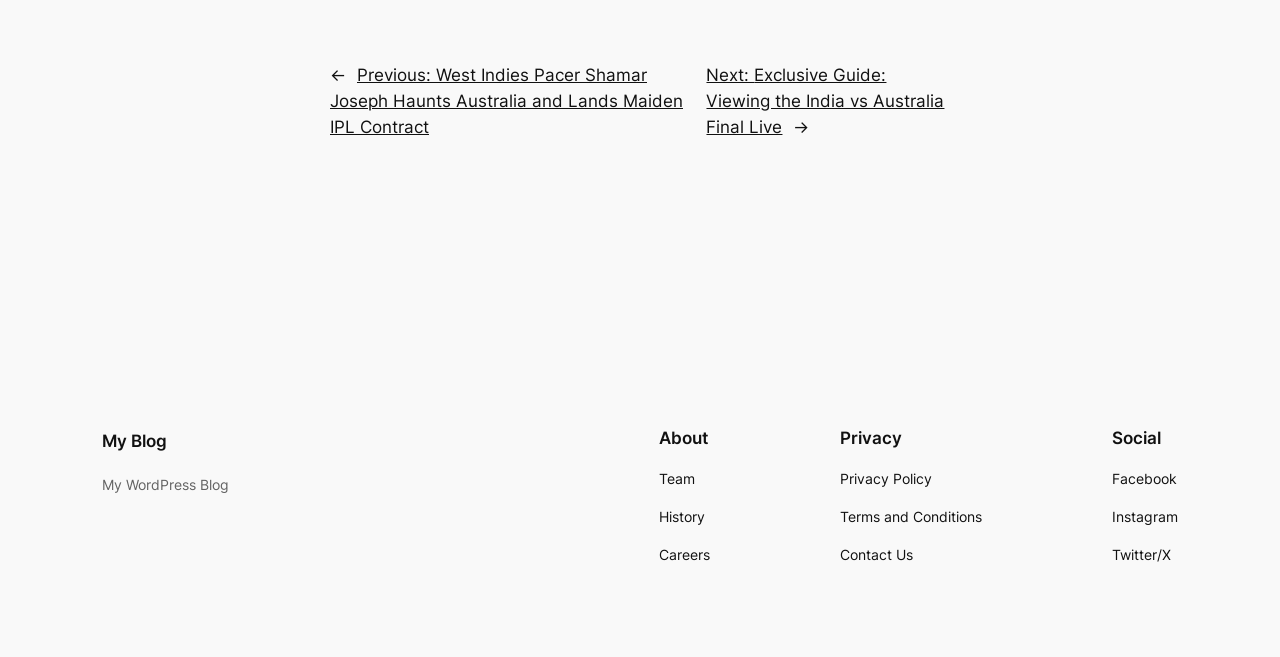Predict the bounding box of the UI element that fits this description: "Contact Us".

[0.656, 0.829, 0.713, 0.863]